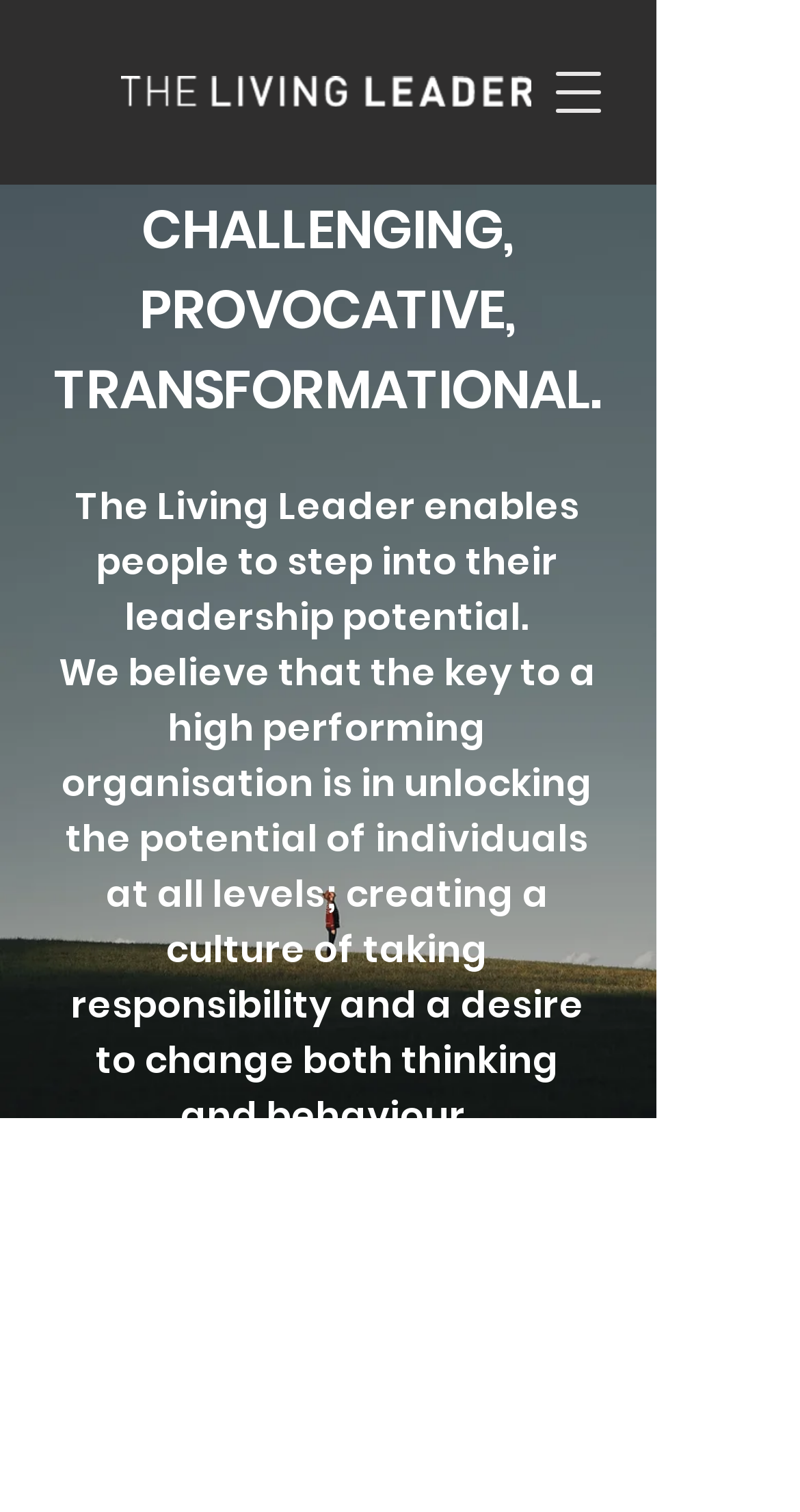Provide an in-depth caption for the elements present on the webpage.

The webpage appears to be the homepage of a company called "The Living Leader" that offers leadership and management training development programs. At the top-left corner, there is a logo of the company, which is an image of "livingleaderlogowhite.png". 

To the right of the logo, there are four headings that introduce the company's mission and values. The first heading is "CHALLENGING, PROVOCATIVE, TRANSFORMATIONAL." The second heading states that "The Living Leader enables people to step into their leadership potential." The third heading explains that the company believes the key to a high-performing organization is in unlocking the potential of individuals at all levels. The fourth heading concludes that the company helps create a culture of taking responsibility and a desire to change both thinking and behavior.

Below these headings, there is a series of four paragraphs of text. The first paragraph mentions historical challenges such as the financial crash, austerity, Brexit, and Covid-19. The second paragraph states that we are facing historical challenges. The third paragraph notes that we have moved from business as usual to business unusual. The fourth paragraph emphasizes that only the best leaders will be able to seize the new opportunities.

At the top-right corner, there is a button labeled "Open navigation menu".